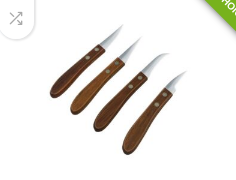Provide a thorough description of the contents of the image.

This image showcases a set of four intricately designed carving knives, each featuring elegant wooden handles that enhance their aesthetic appeal. The blades are slim and polished, designed for precision cutting, making them ideal for detailed work in various crafting or gardening tasks. The arrangement of the knives highlights their uniformity and craftsmanship, perfect for anyone looking to add quality tools to their gardening or carving toolkit. This product is part of a curated collection aimed at providing gardeners with essential tools for meticulous work.